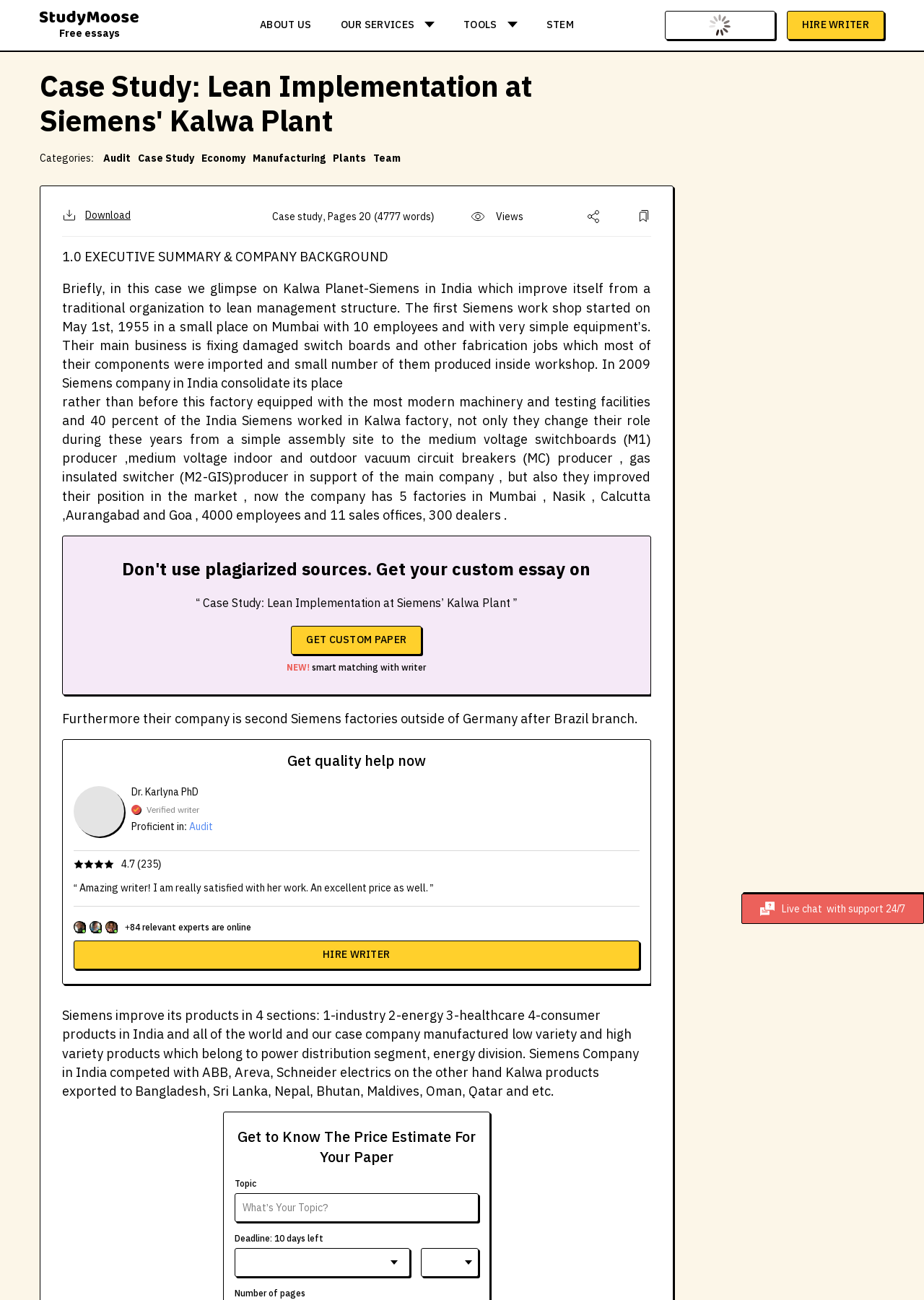Determine the bounding box coordinates of the region that needs to be clicked to achieve the task: "Click on 'HIRE WRITER'".

[0.851, 0.008, 0.957, 0.03]